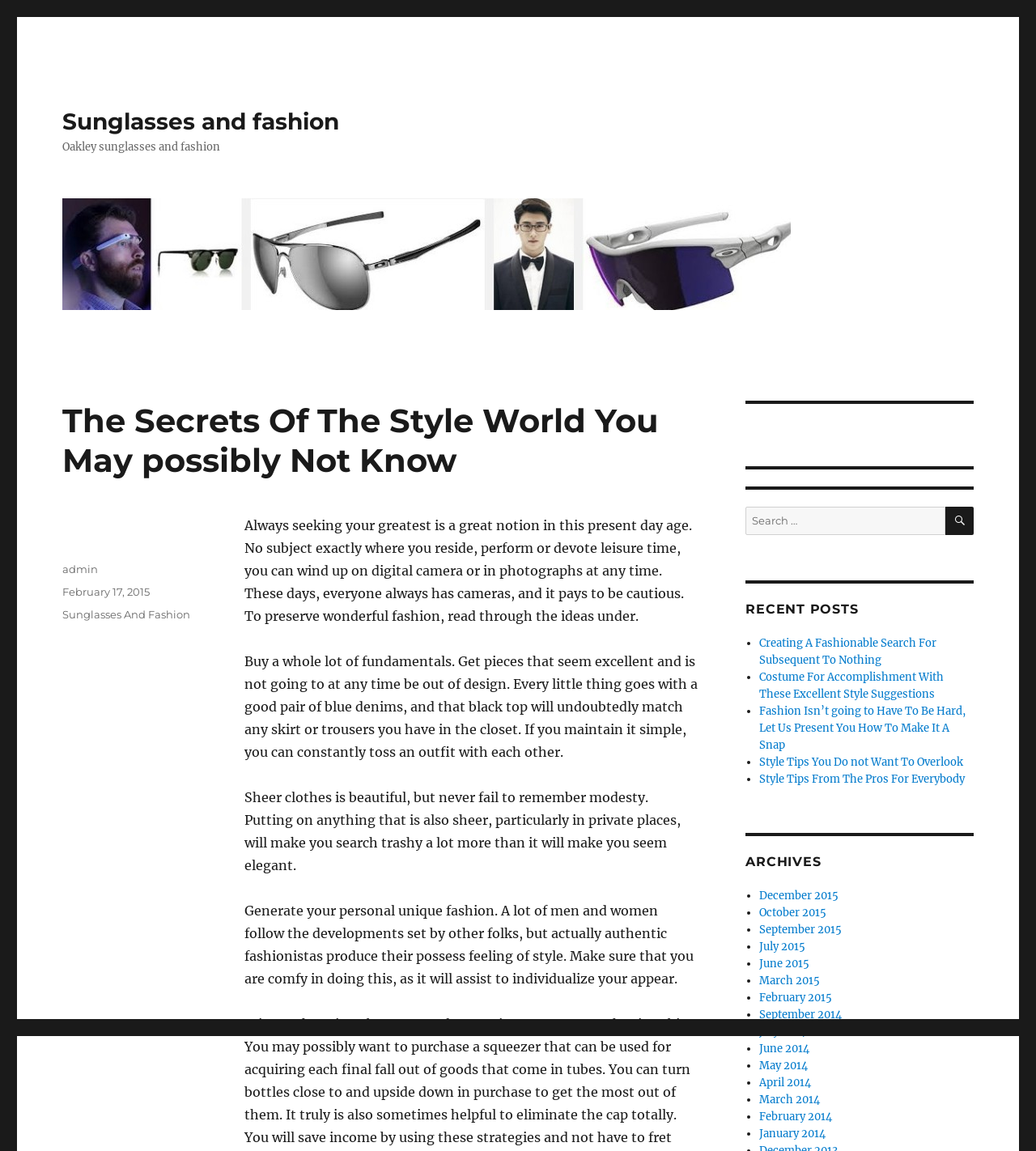Using the element description: "Black Dog Hockey.", determine the bounding box coordinates for the specified UI element. The coordinates should be four float numbers between 0 and 1, [left, top, right, bottom].

None